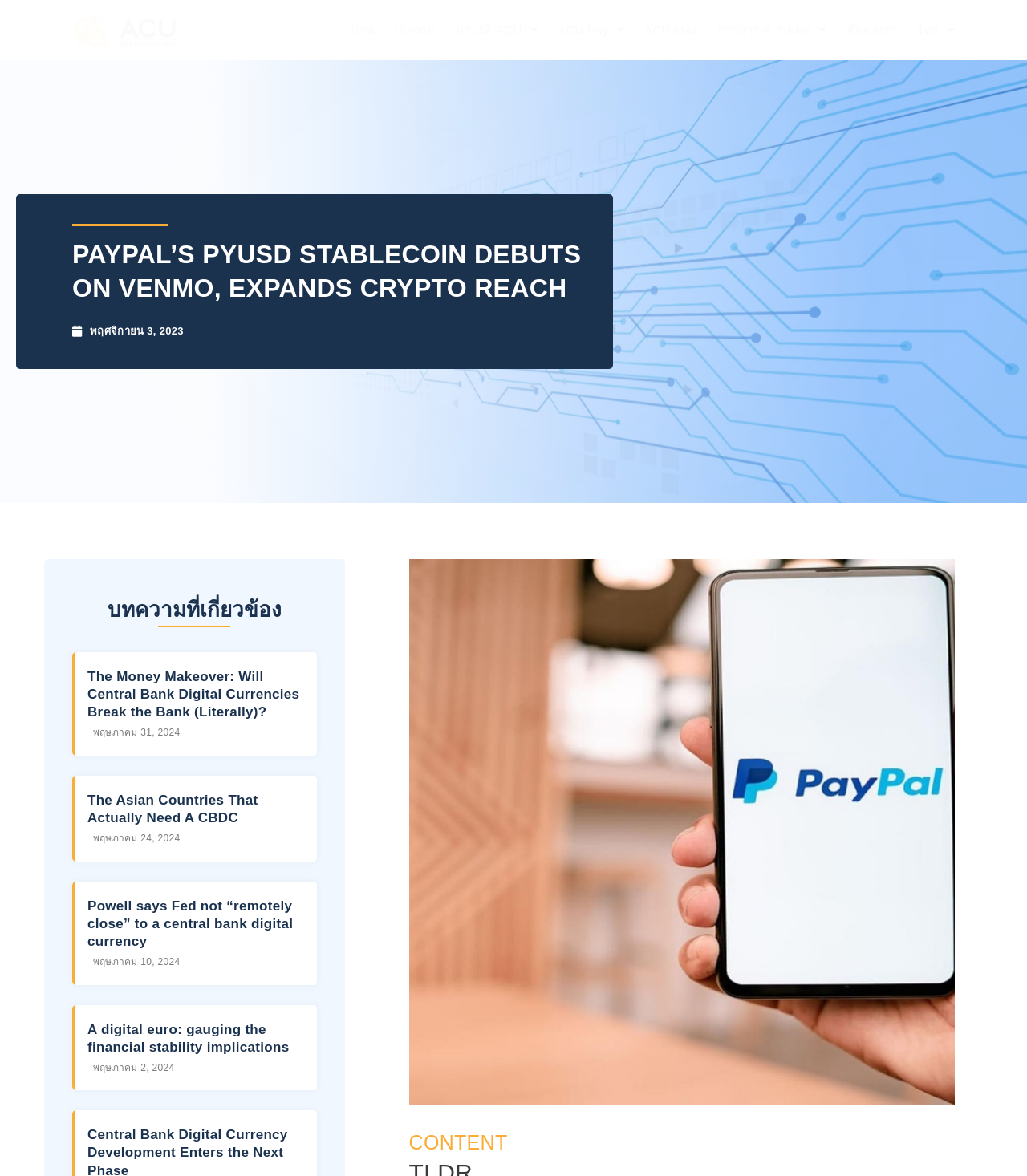Provide the bounding box coordinates of the area you need to click to execute the following instruction: "Browse the 'CONTENT' section".

[0.398, 0.96, 0.93, 0.984]